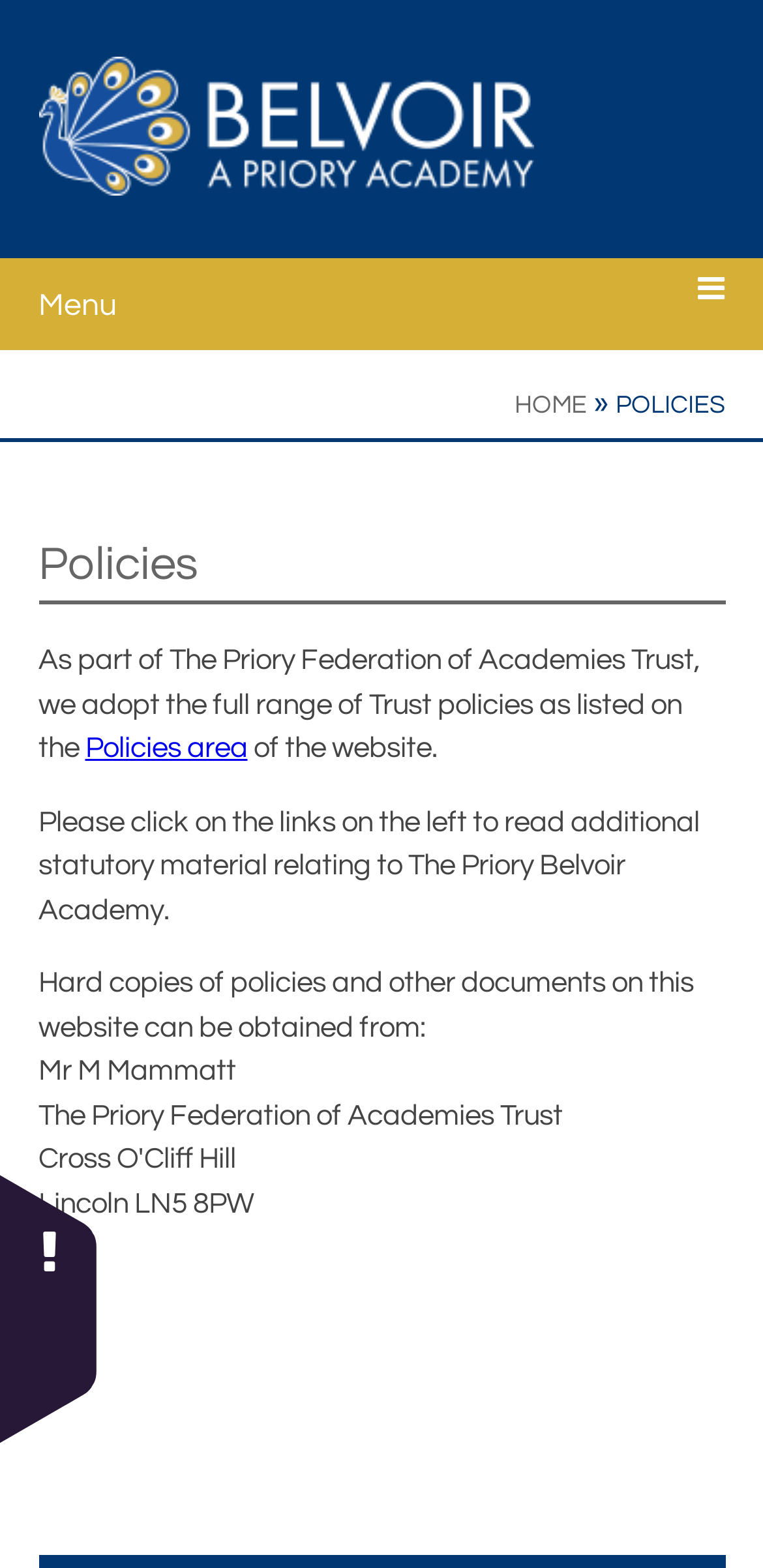Identify the bounding box coordinates of the clickable region necessary to fulfill the following instruction: "Visit Facebook". The bounding box coordinates should be four float numbers between 0 and 1, i.e., [left, top, right, bottom].

None